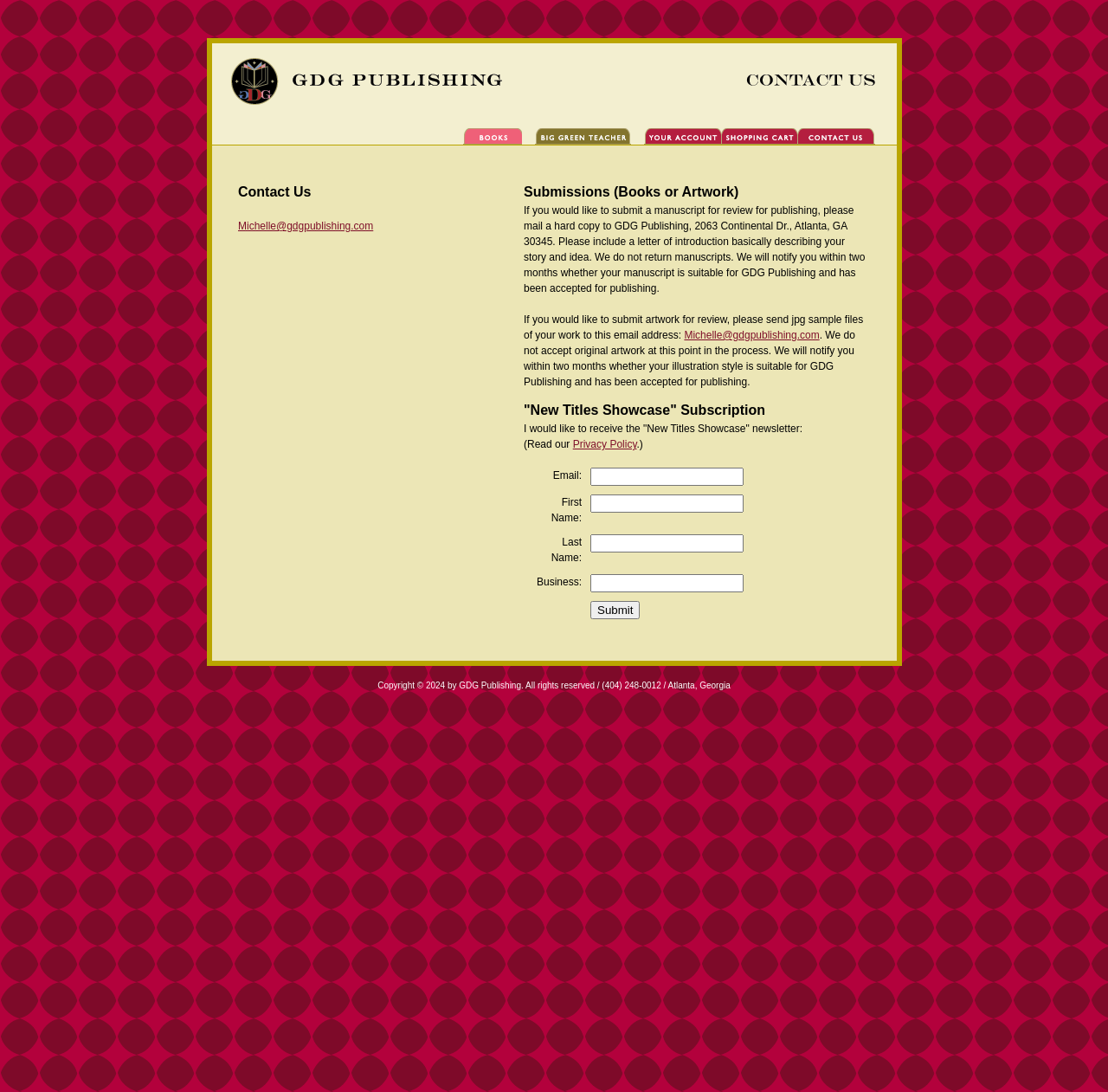Bounding box coordinates are specified in the format (top-left x, top-left y, bottom-right x, bottom-right y). All values are floating point numbers bounded between 0 and 1. Please provide the bounding box coordinate of the region this sentence describes: alt="Big Green Teacher"

[0.482, 0.121, 0.569, 0.135]